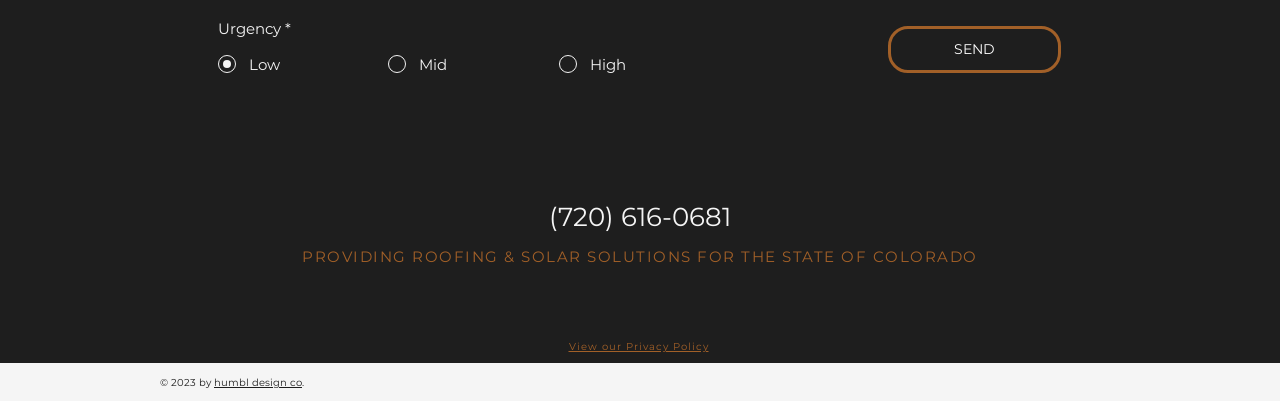Find and provide the bounding box coordinates for the UI element described with: "View our Privacy Policy".

[0.444, 0.848, 0.554, 0.881]